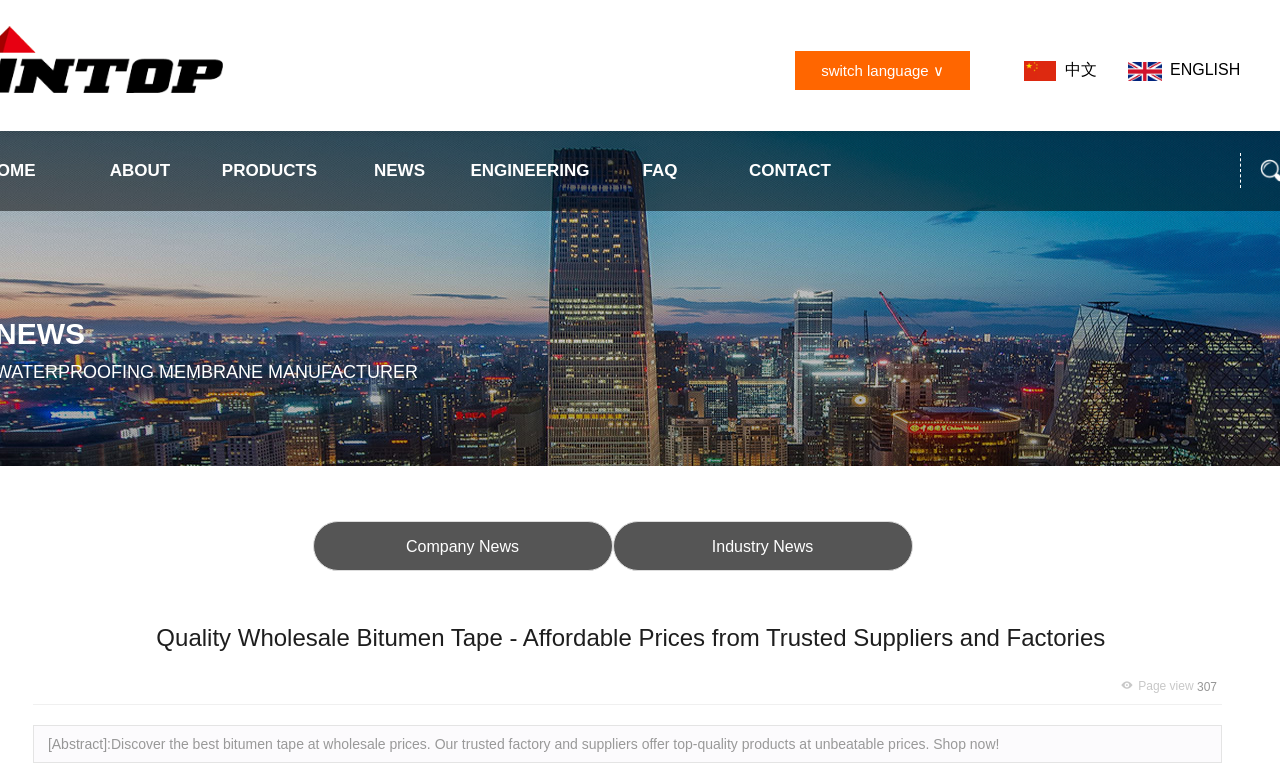How many page views are there?
Answer the question with a single word or phrase by looking at the picture.

307